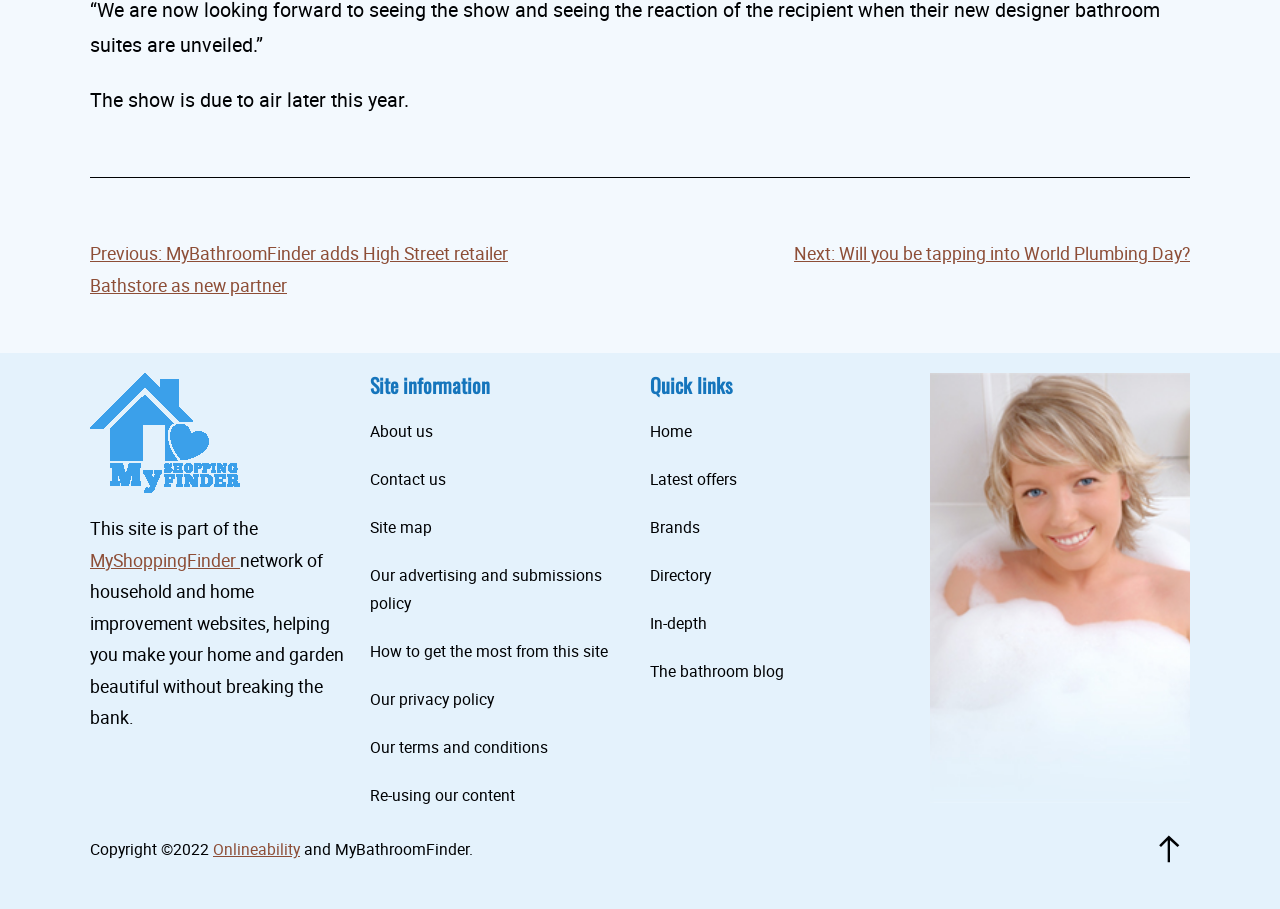Based on what you see in the screenshot, provide a thorough answer to this question: What is the copyright year of the website?

The copyright year of the website is mentioned at the bottom of the page, in the text 'Copyright ©2022'.